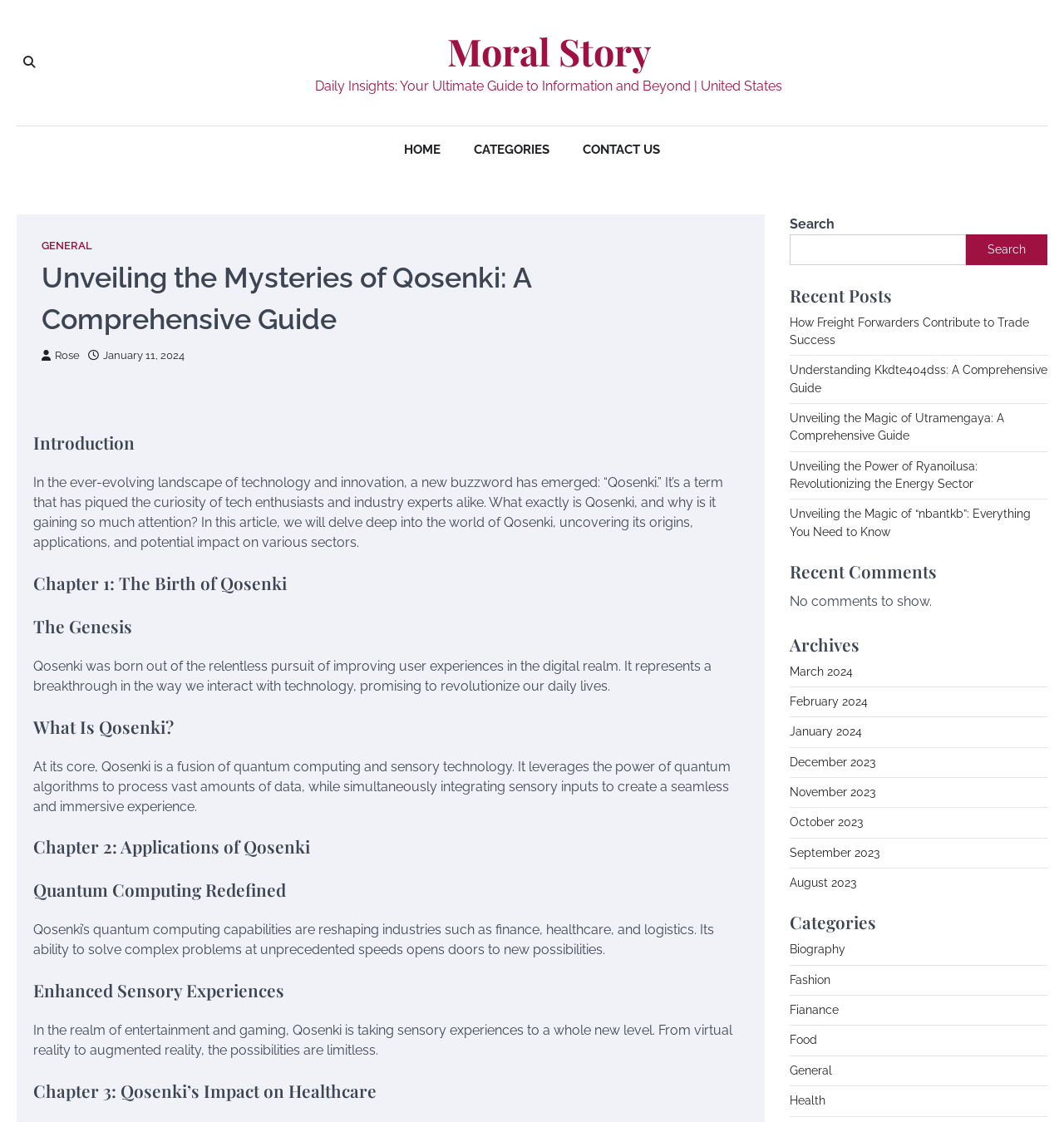Please find and generate the text of the main heading on the webpage.

Unveiling the Mysteries of Qosenki: A Comprehensive Guide